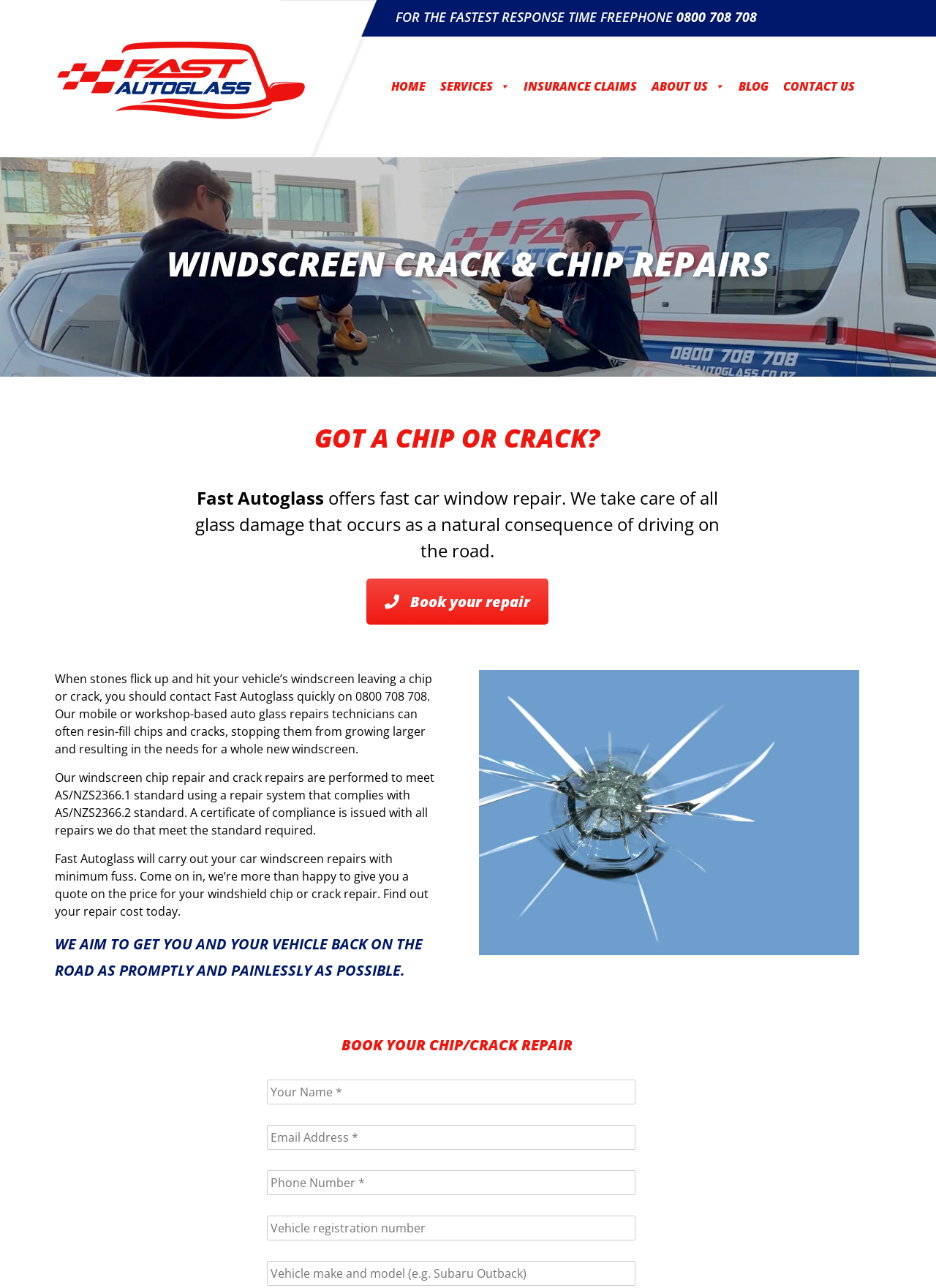Can you identify the bounding box coordinates of the clickable region needed to carry out this instruction: 'Book your repair'? The coordinates should be four float numbers within the range of 0 to 1, stated as [left, top, right, bottom].

[0.391, 0.449, 0.586, 0.485]